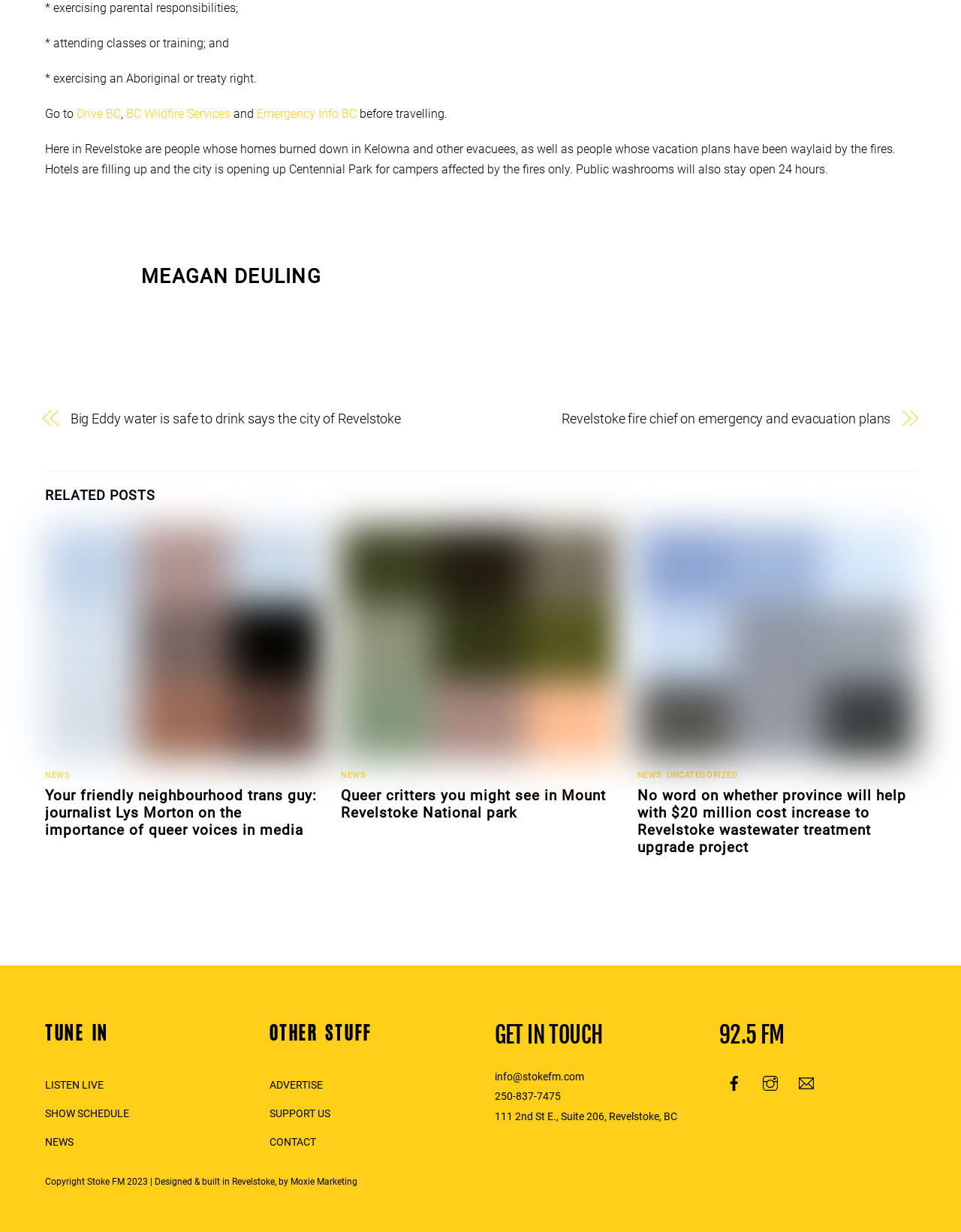What is the frequency of the radio station?
Using the image as a reference, answer with just one word or a short phrase.

92.5 FM